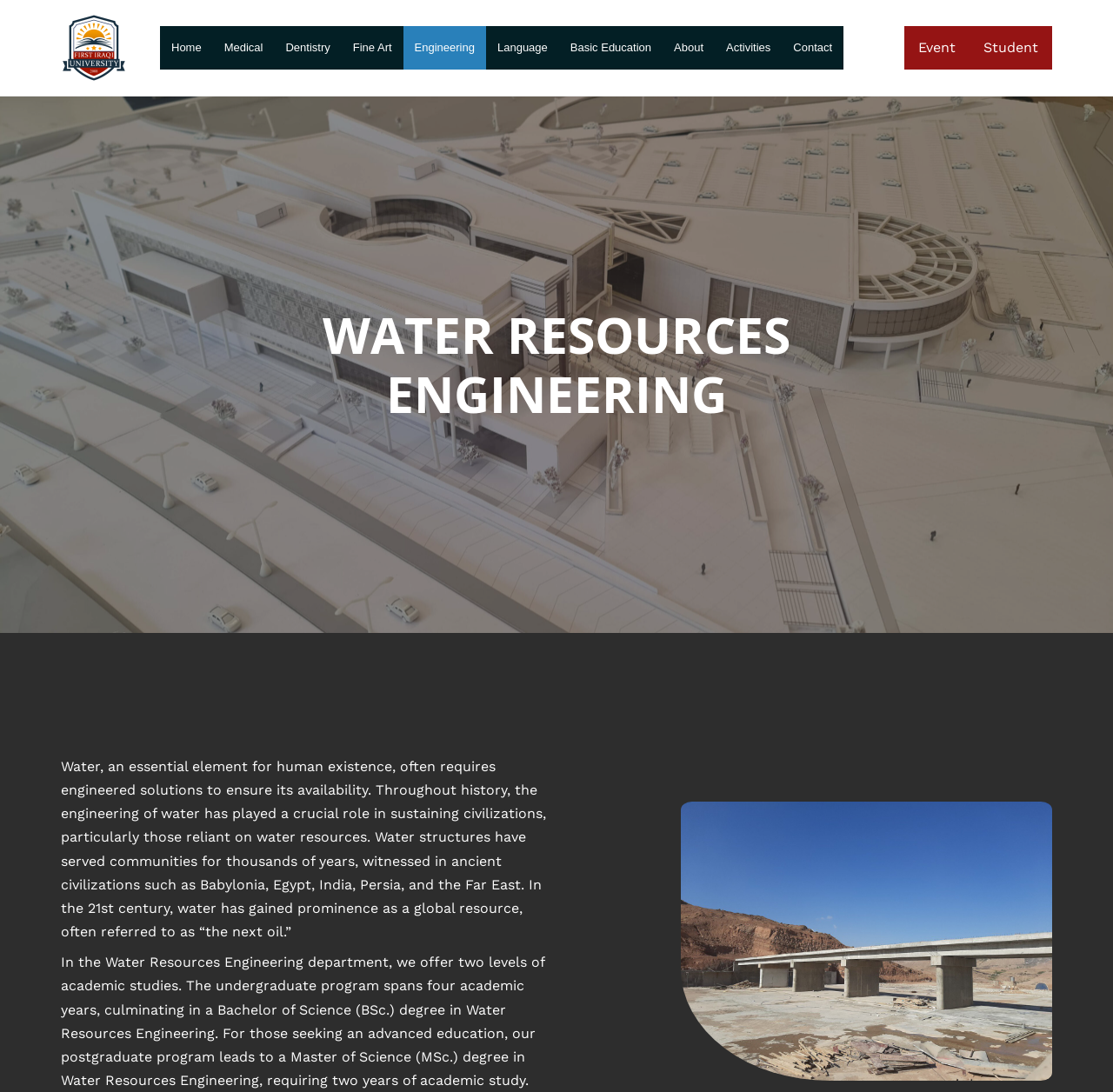Please specify the bounding box coordinates for the clickable region that will help you carry out the instruction: "Click on the About link".

[0.595, 0.024, 0.642, 0.064]